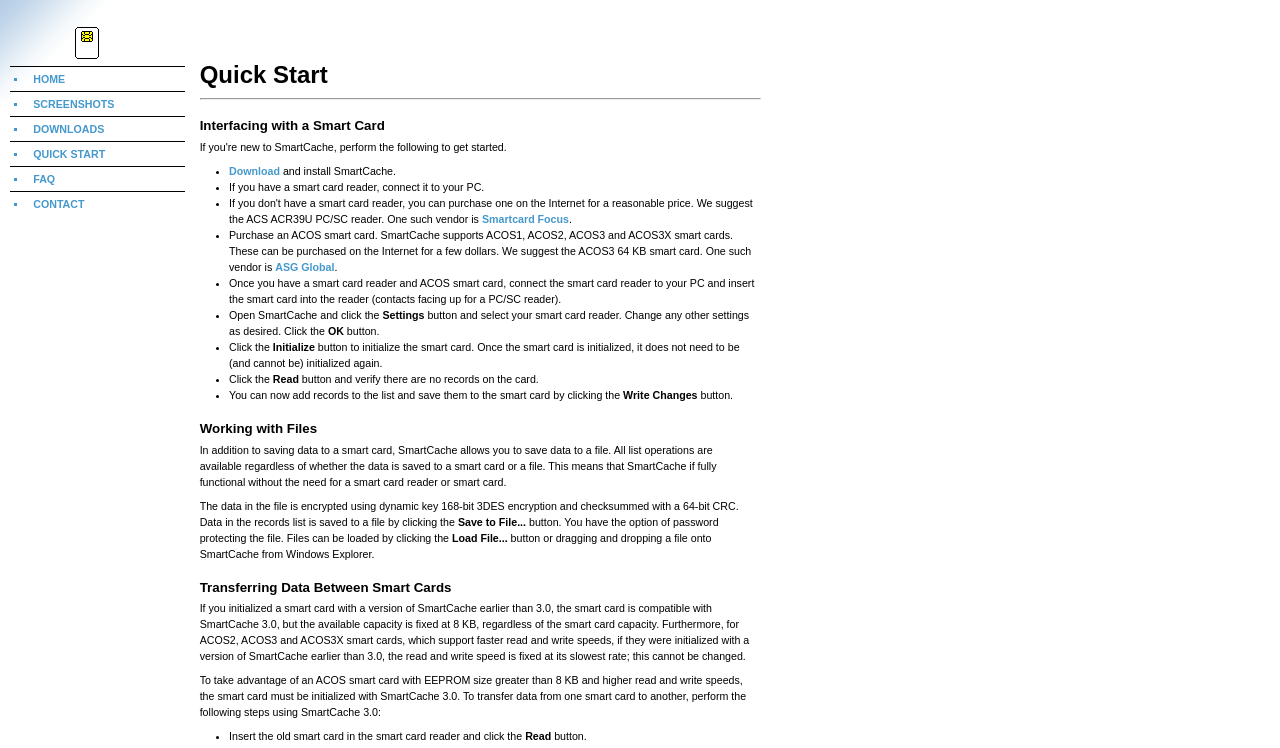Pinpoint the bounding box coordinates of the element that must be clicked to accomplish the following instruction: "Navigate to the HOME page". The coordinates should be in the format of four float numbers between 0 and 1, i.e., [left, top, right, bottom].

None